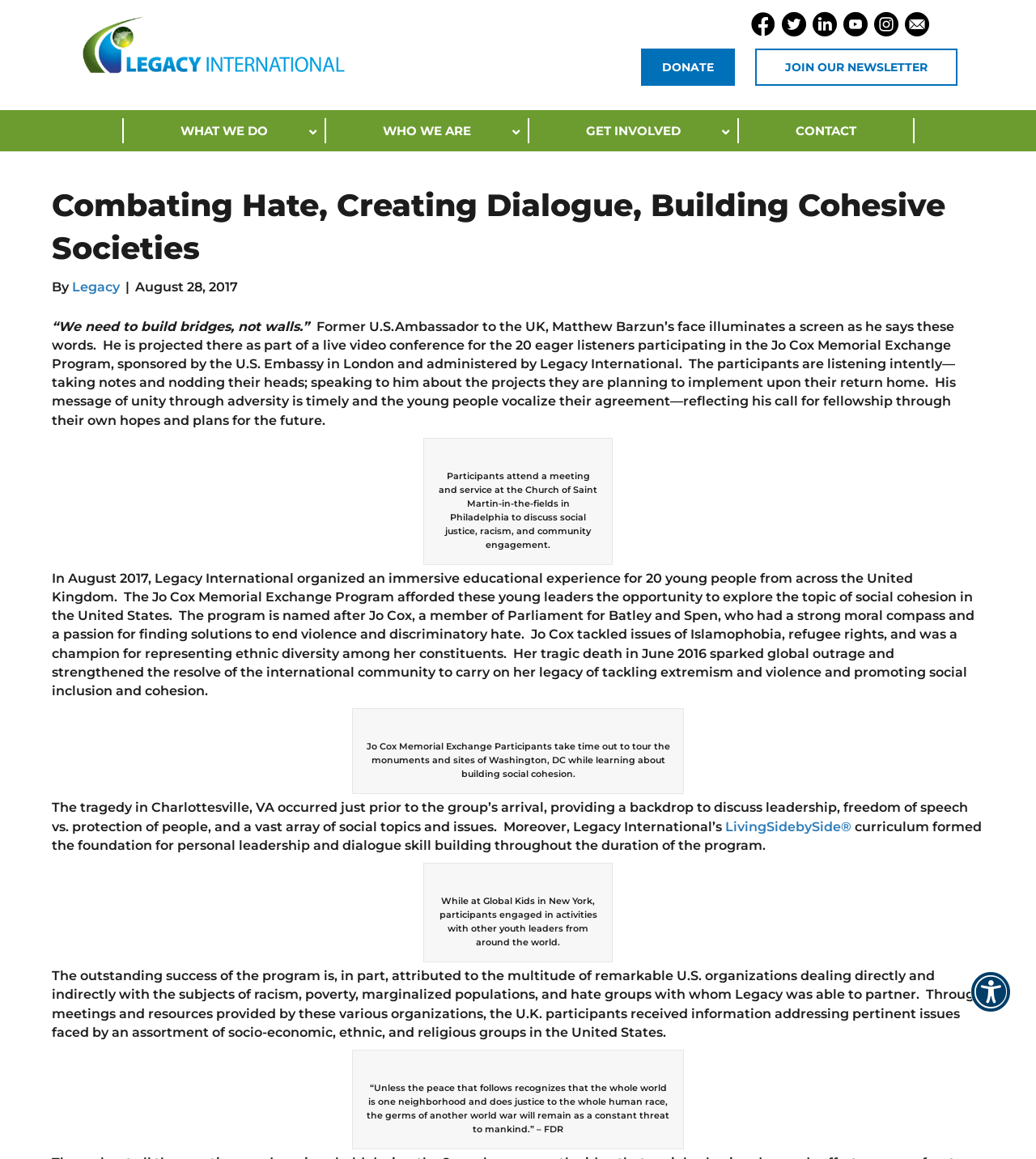Determine the primary headline of the webpage.

Combating Hate, Creating Dialogue, Building Cohesive Societies